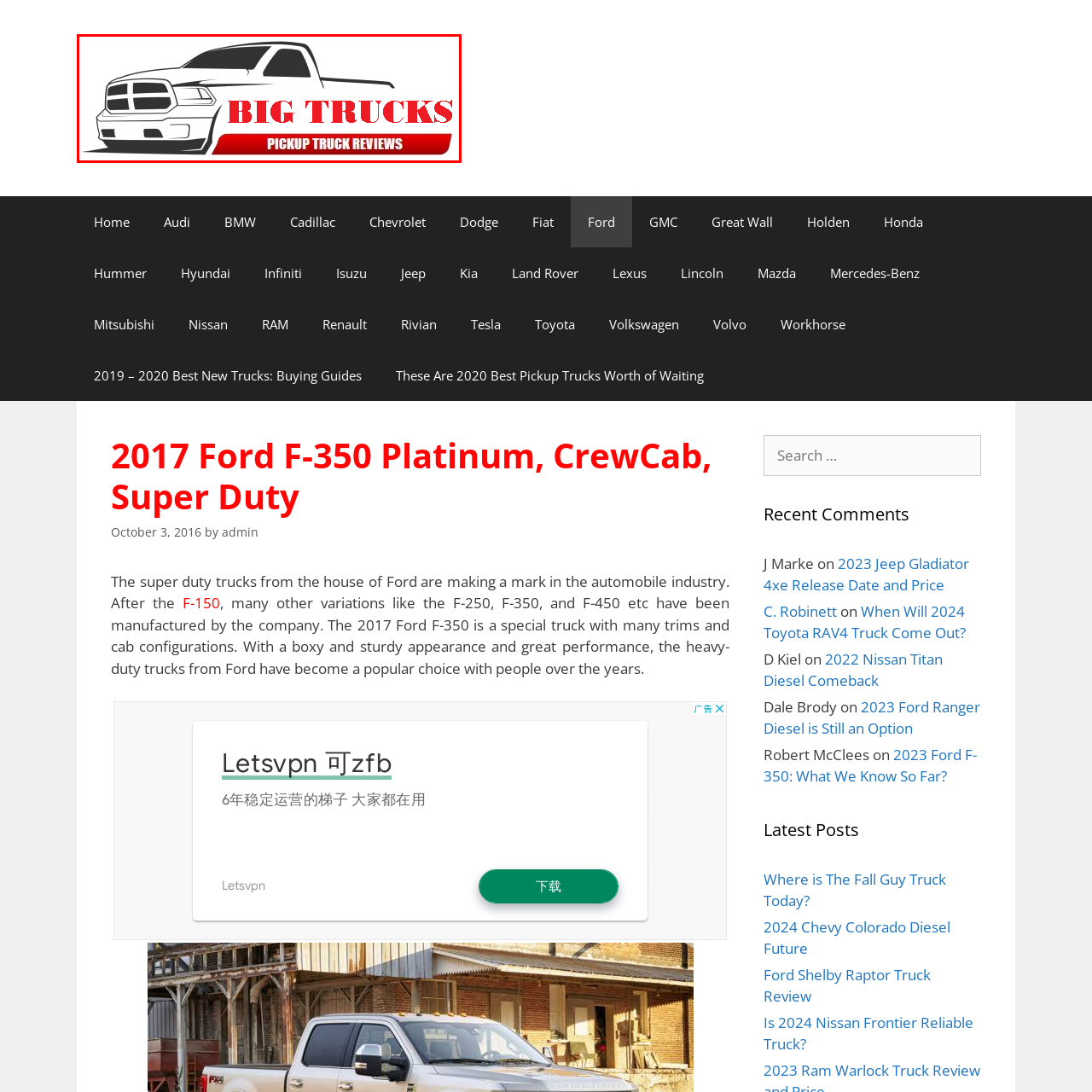Pay attention to the content inside the red bounding box and deliver a detailed answer to the following question based on the image's details: What is the color of the bold text?

The caption specifically states that the bold text reads 'BIG TRUCKS' in red, indicating that the color of the bold text is indeed red.